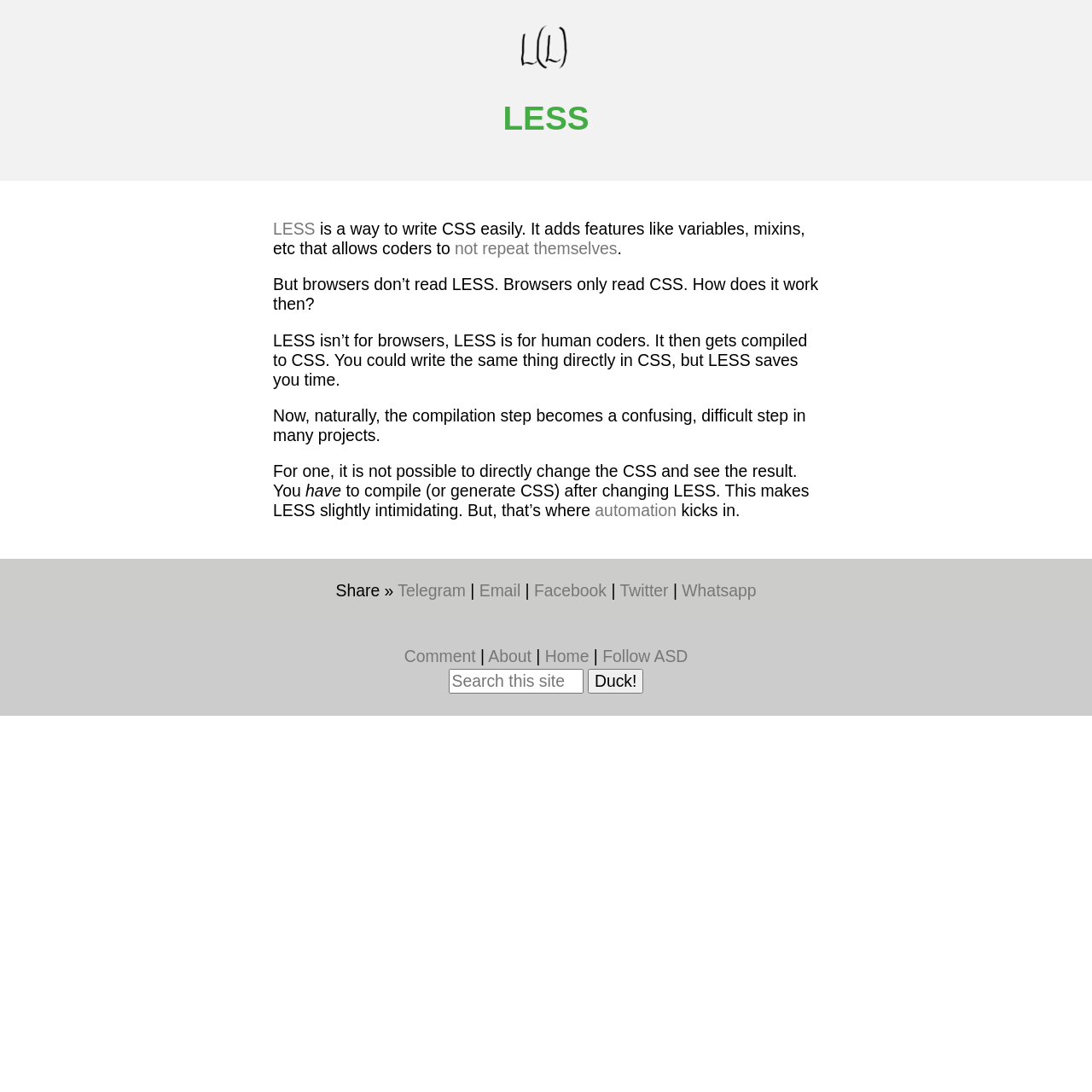Answer with a single word or phrase: 
What is the position of the 'Share »' button?

Top-right